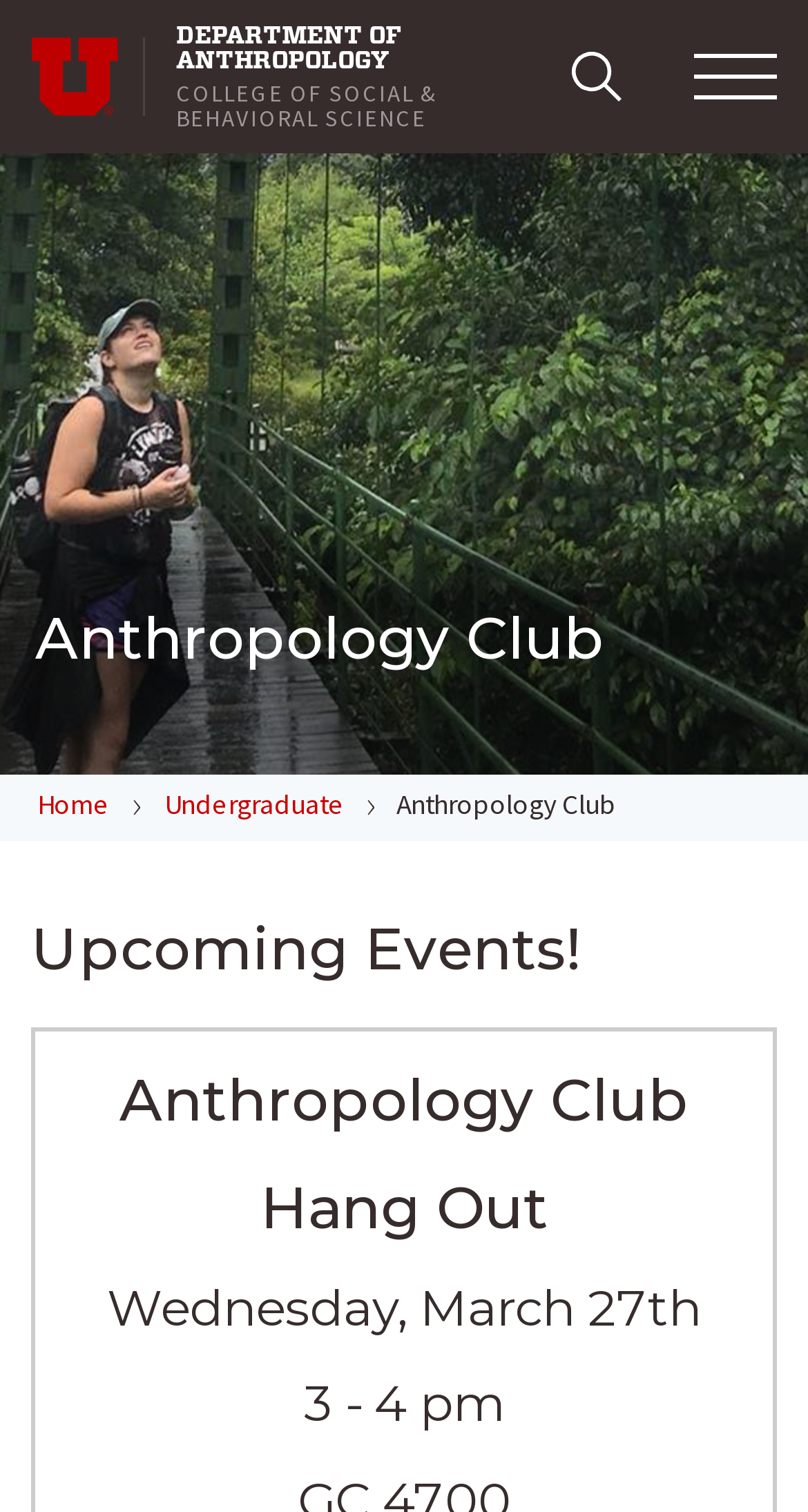Reply to the question with a single word or phrase:
What is the name of the department?

Anthropology